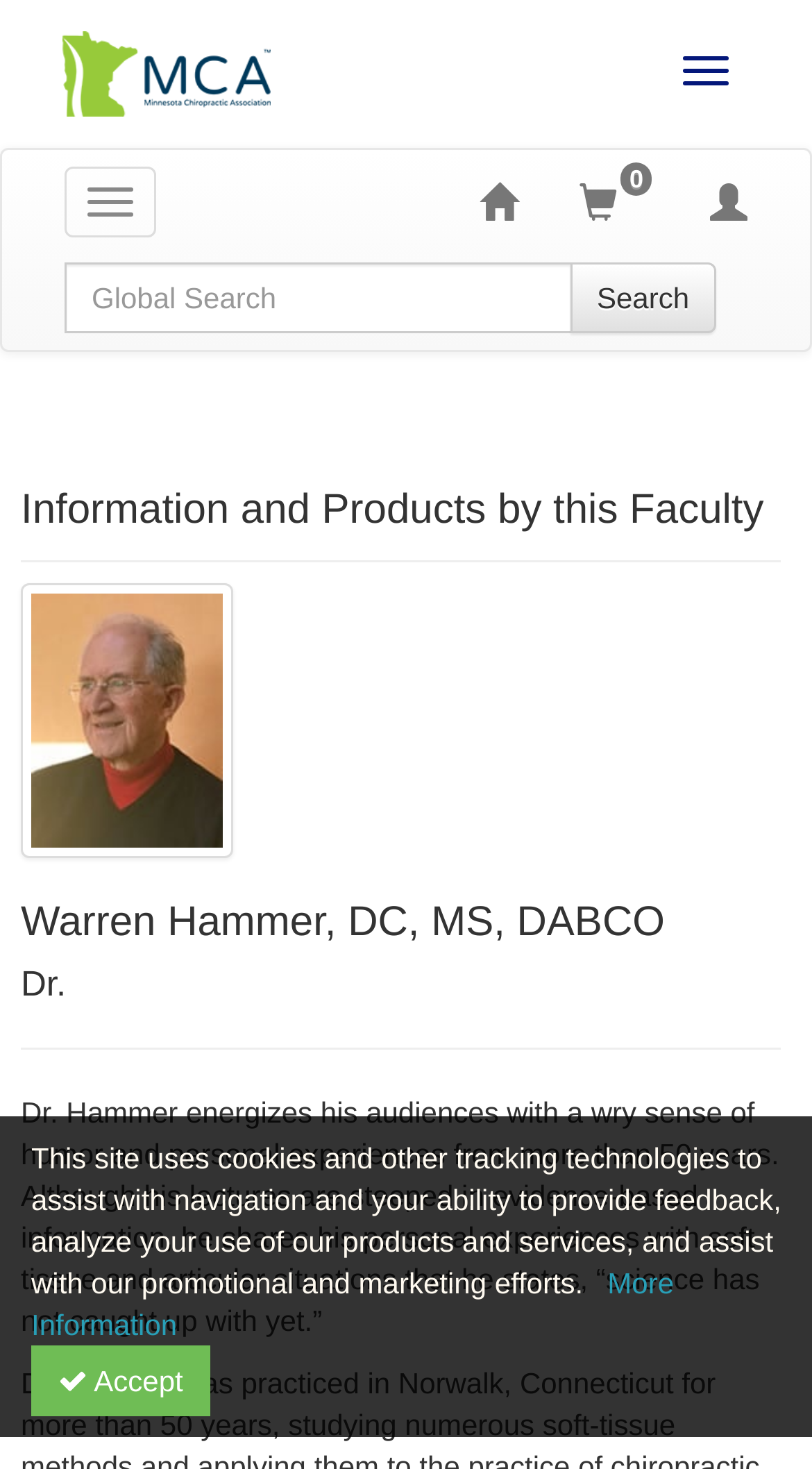Please find the bounding box coordinates for the clickable element needed to perform this instruction: "Toggle navigation".

[0.815, 0.026, 0.923, 0.071]